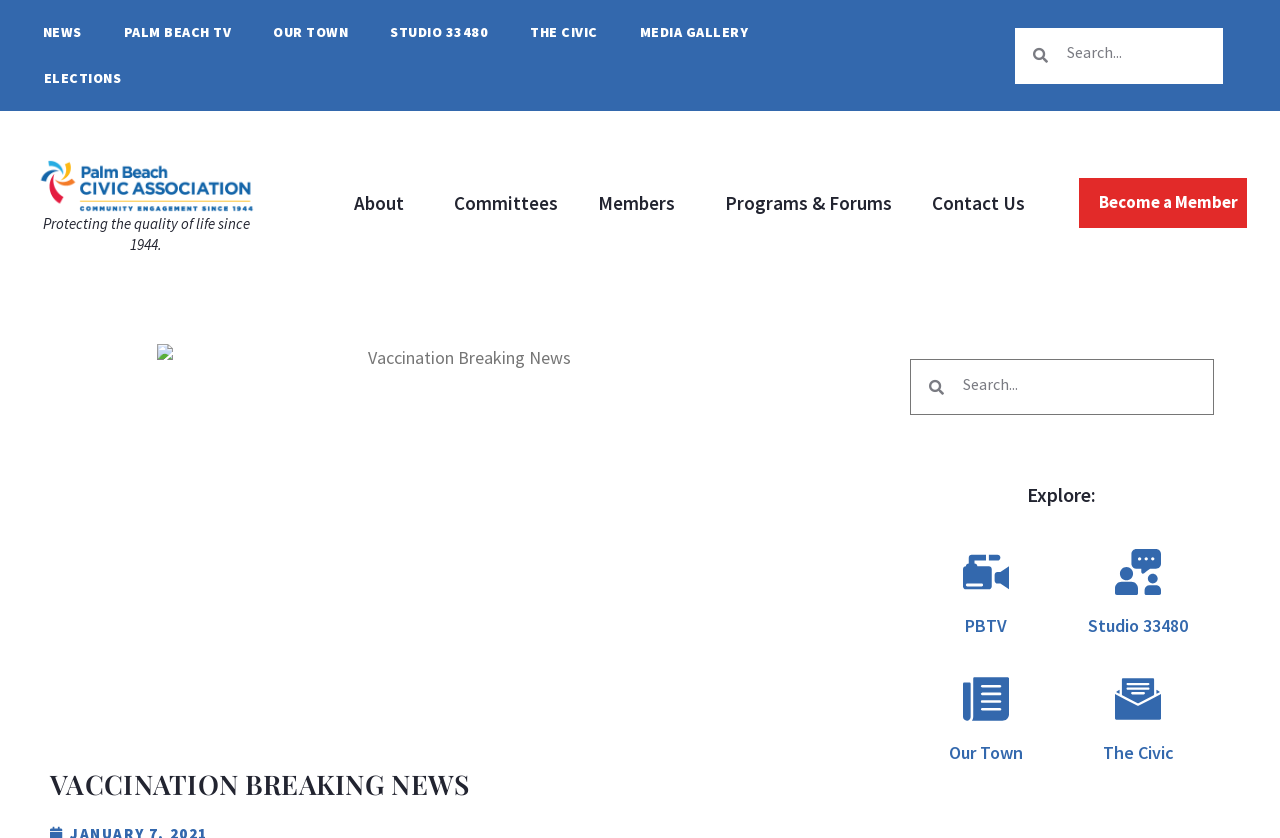Predict the bounding box coordinates for the UI element described as: "Palm Beach TV". The coordinates should be four float numbers between 0 and 1, presented as [left, top, right, bottom].

[0.081, 0.012, 0.196, 0.066]